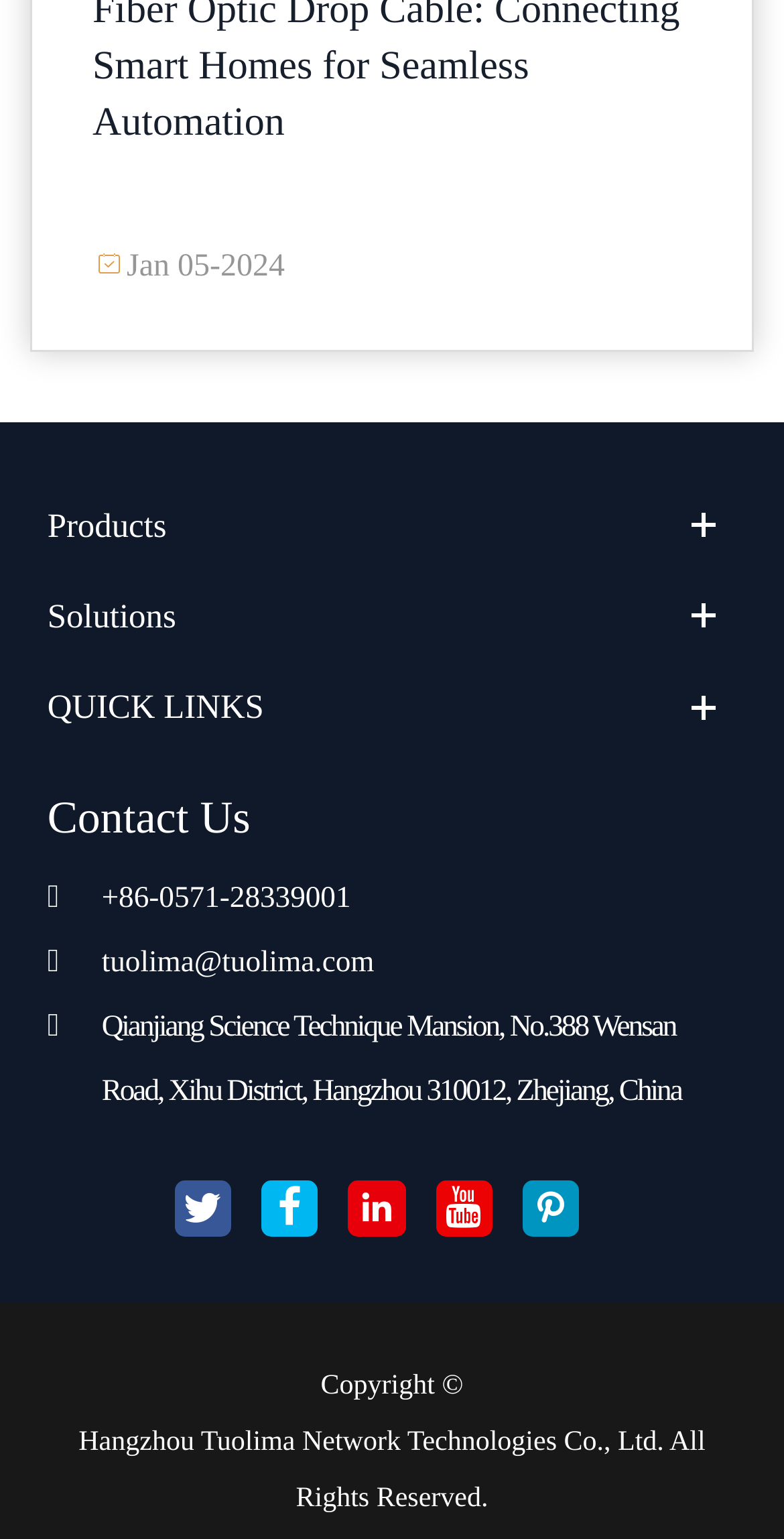Find the bounding box coordinates of the area to click in order to follow the instruction: "View Fiber Optic Cable & Fiber Optic Clamps".

[0.073, 0.371, 0.952, 0.432]